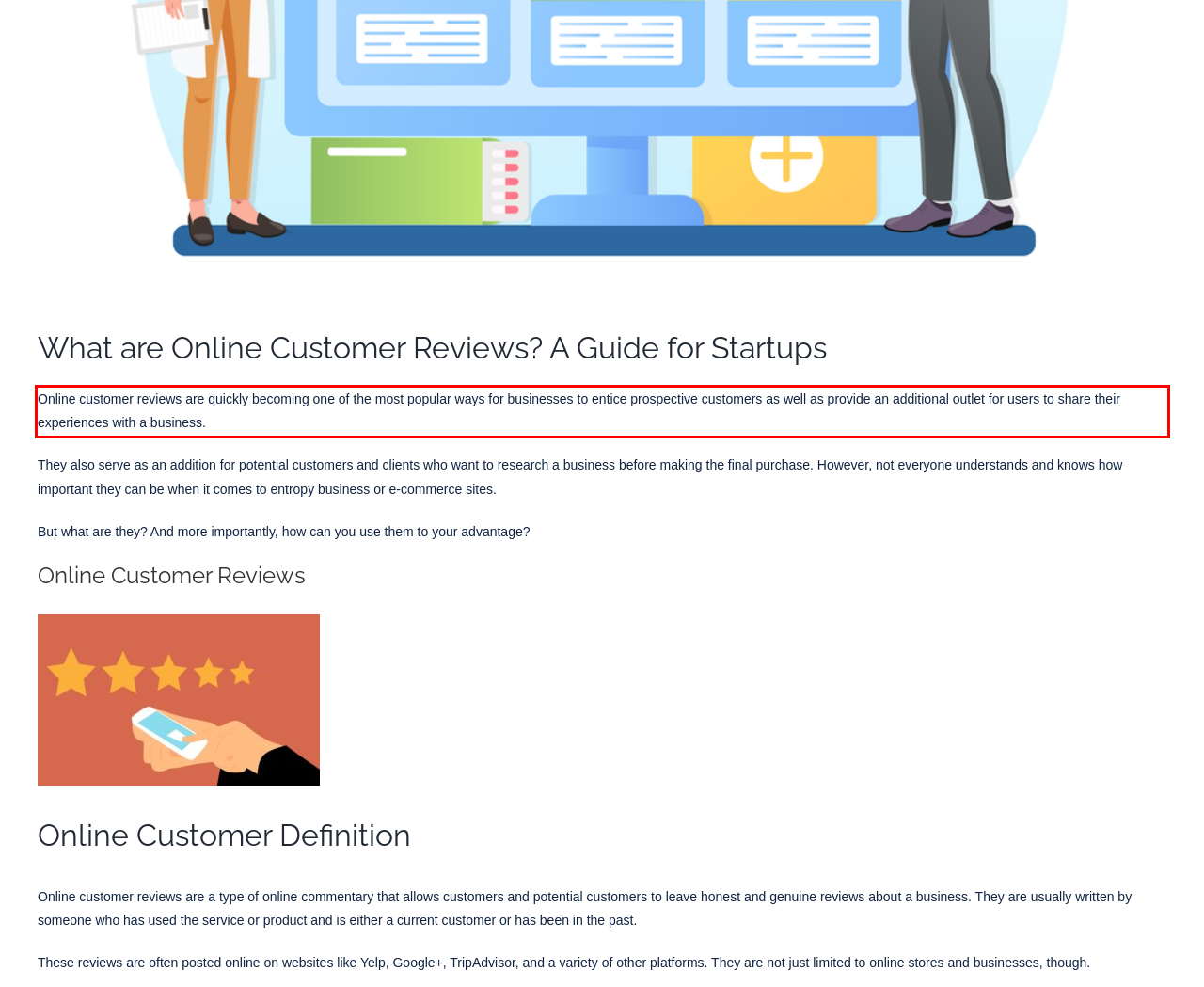From the provided screenshot, extract the text content that is enclosed within the red bounding box.

Online customer reviews are quickly becoming one of the most popular ways for businesses to entice prospective customers as well as provide an additional outlet for users to share their experiences with a business.